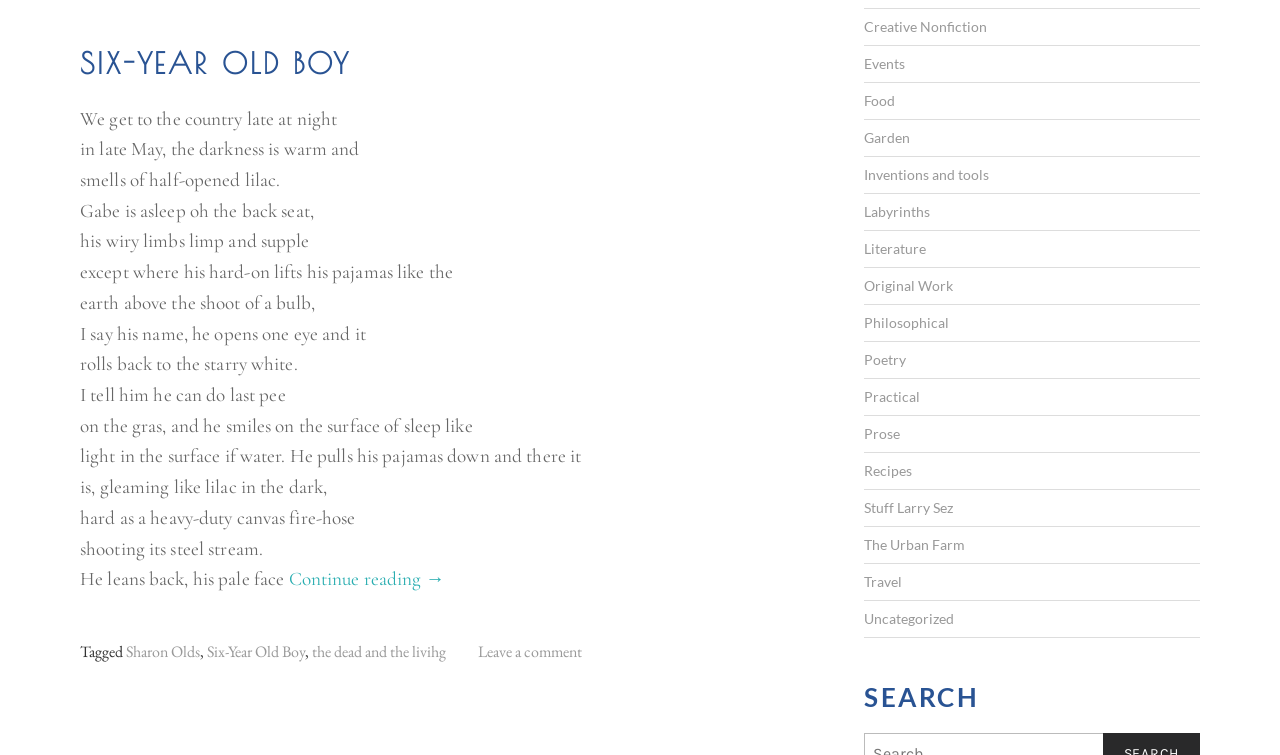Using the given element description, provide the bounding box coordinates (top-left x, top-left y, bottom-right x, bottom-right y) for the corresponding UI element in the screenshot: Inventions and tools

[0.675, 0.22, 0.773, 0.245]